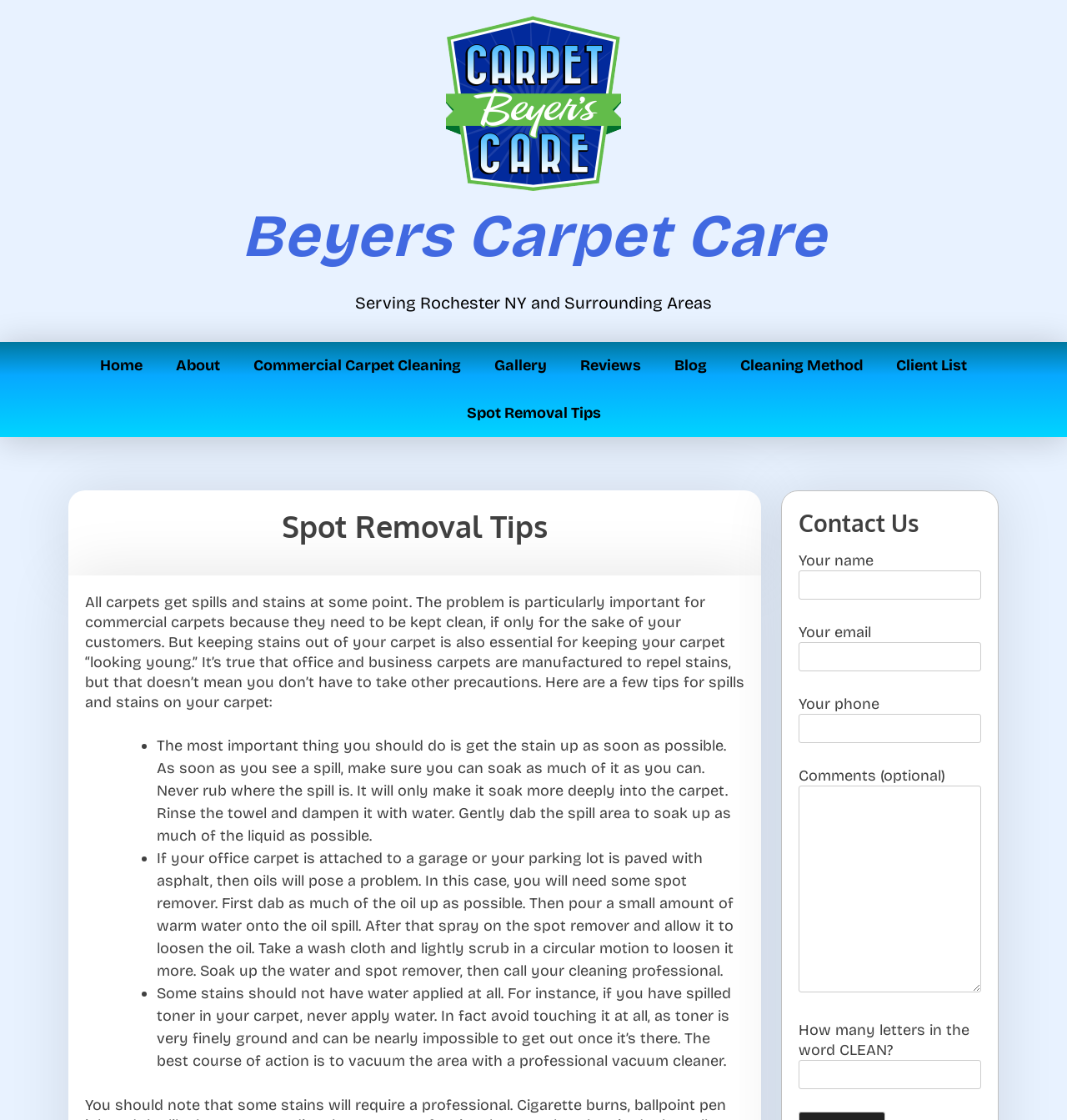What type of stains should not have water applied?
Your answer should be a single word or phrase derived from the screenshot.

Toner stains